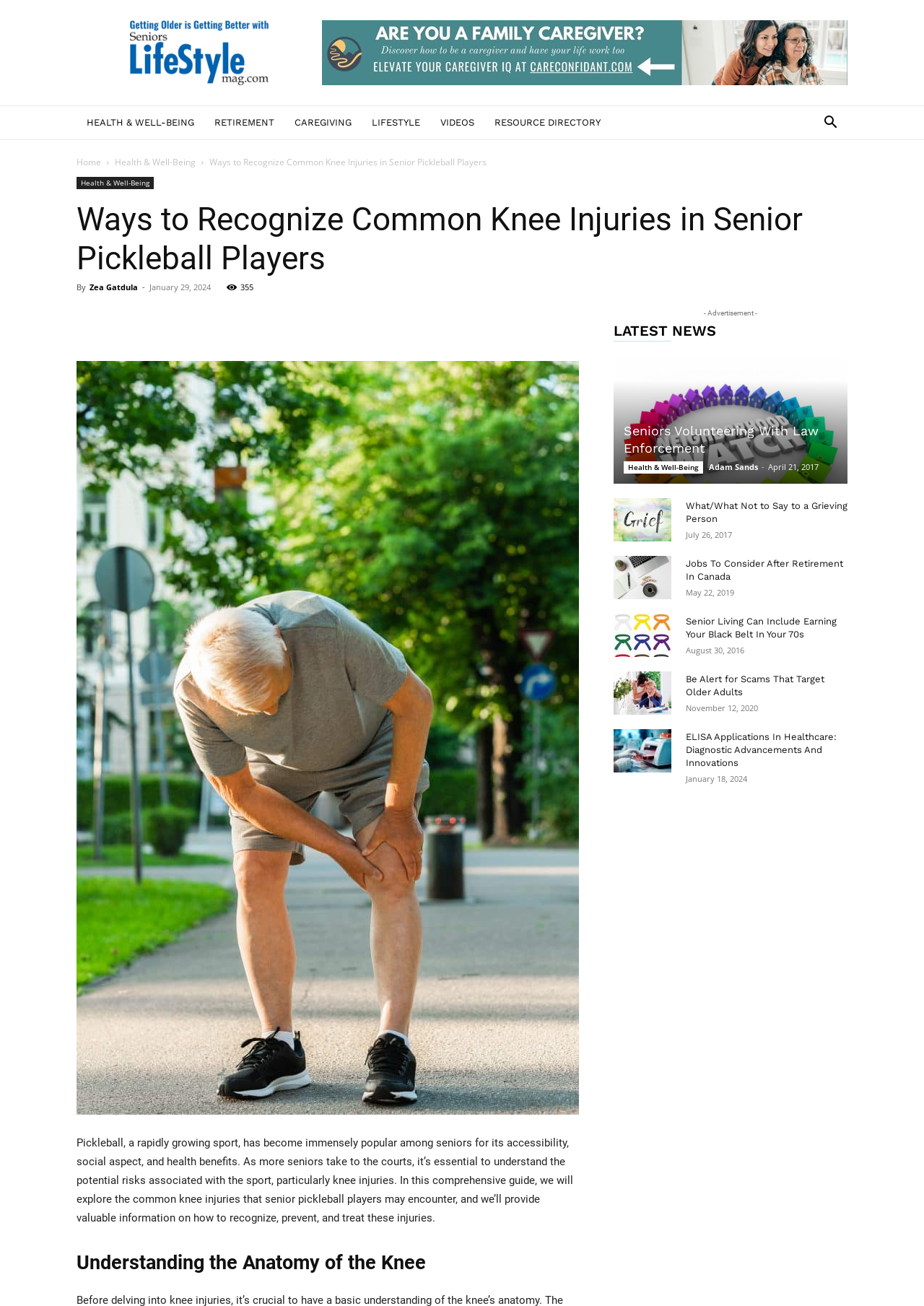Give an in-depth explanation of the webpage layout and content.

This webpage is about Seniors Lifestyle Magazine, focusing on health and well-being, particularly on recognizing common knee injuries in senior pickleball players. At the top, there is a banner image with the text "Got aging parents at home?" and a navigation menu with links to different categories such as Health & Well-being, Retirement, Caregiving, Lifestyle, and Videos.

Below the navigation menu, there is a search button and a breadcrumb trail with links to the home page and the Health & Well-being category. The main article title "Ways to Recognize Common Knee Injuries in Senior Pickleball Players" is displayed prominently, along with the author's name and the publication date.

The article begins with an introduction to pickleball as a popular sport among seniors, highlighting its benefits and potential risks, particularly knee injuries. The text is accompanied by an image of an elderly man suffering from knee pain during jogging.

The article is divided into sections, with headings such as "Understanding the Anatomy of the Knee" and others that are not explicitly stated. The content is informative, providing guidance on recognizing, preventing, and treating knee injuries in senior pickleball players.

On the right side of the page, there is a section titled "LATEST NEWS" with a series of links to other articles, each accompanied by an image and a brief description. These articles cover various topics related to seniors, such as volunteering with law enforcement, grief, jobs after retirement, and scams targeting older adults.

Throughout the page, there are several images, including advertisements, that are scattered among the text. The overall layout is organized, with clear headings and concise text, making it easy to navigate and read.